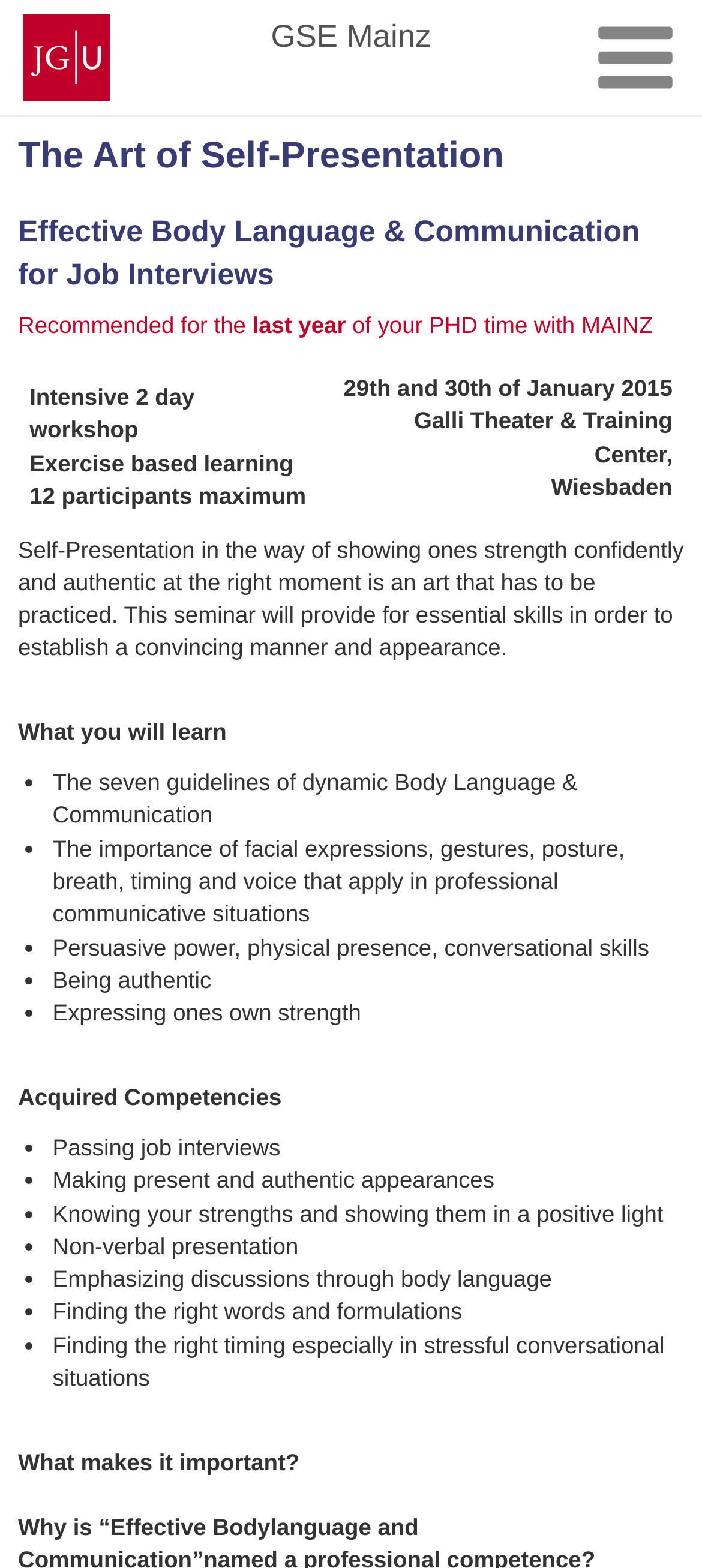What is the location of the workshop mentioned on the webpage?
Using the visual information, answer the question in a single word or phrase.

Galli Theater & Training Center, Wiesbaden